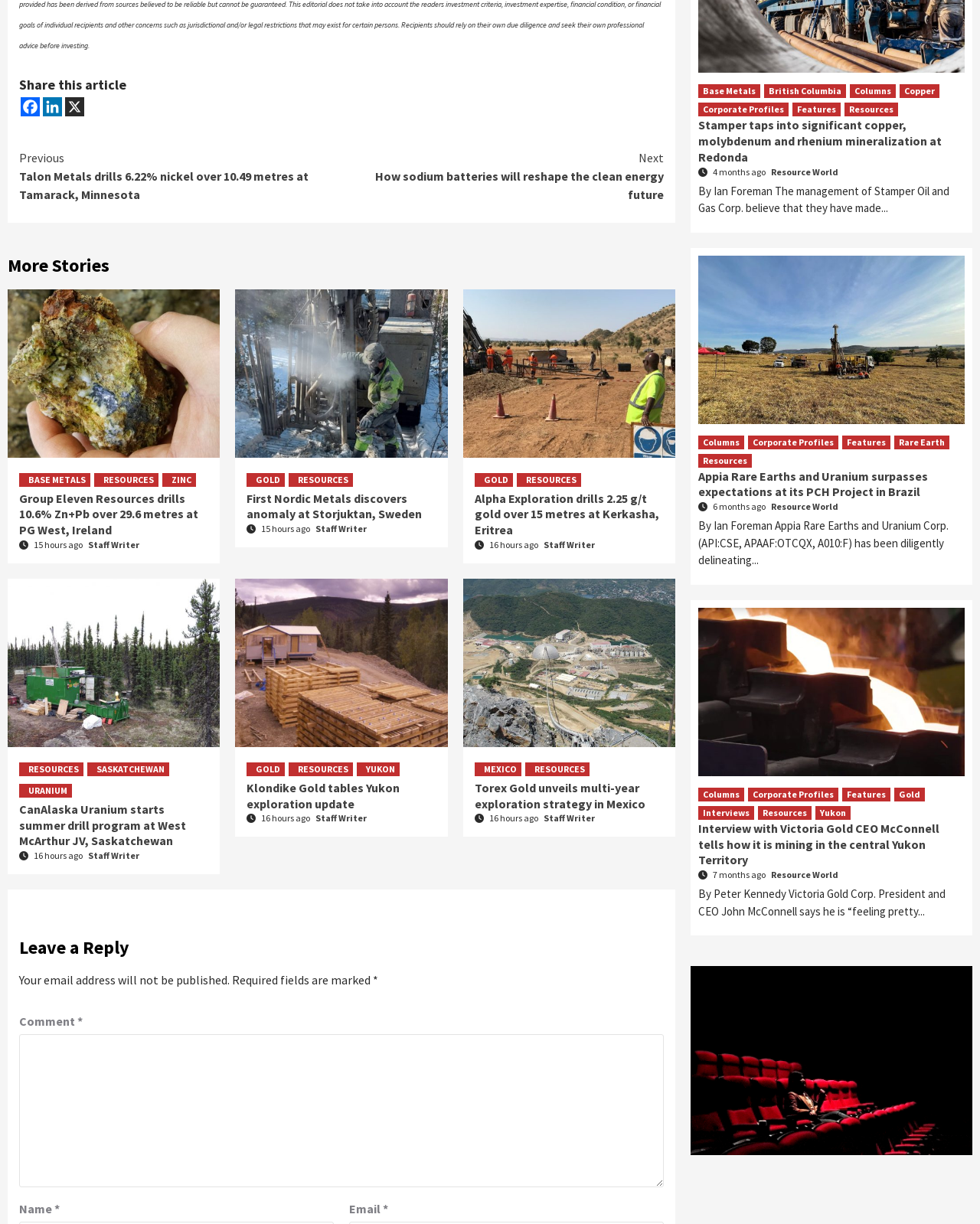What is the purpose of the 'Share this article' section?
Answer the question based on the image using a single word or a brief phrase.

Sharing article